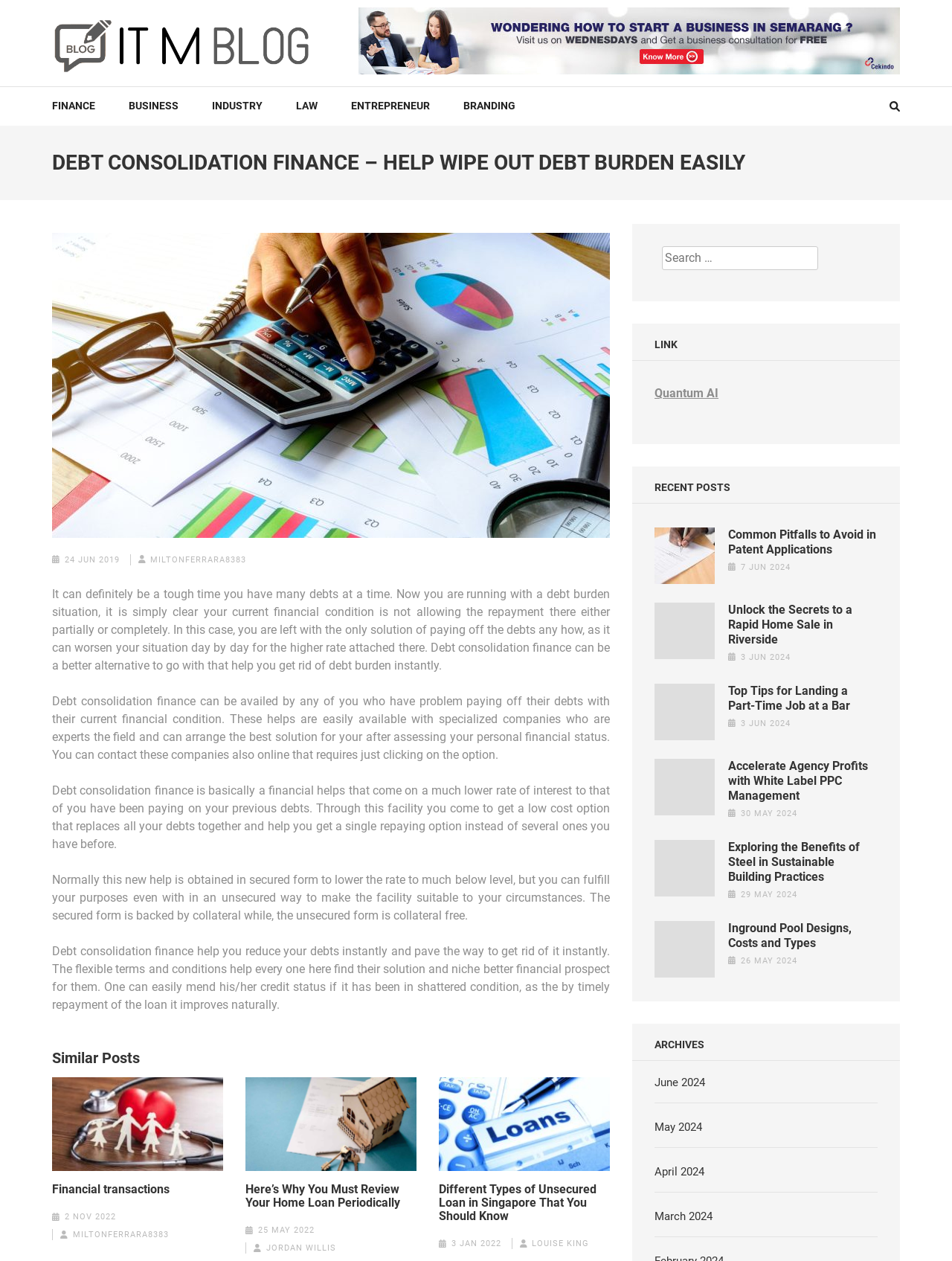Identify the bounding box coordinates for the UI element described as follows: April 2024. Use the format (top-left x, top-left y, bottom-right x, bottom-right y) and ensure all values are floating point numbers between 0 and 1.

[0.688, 0.924, 0.74, 0.935]